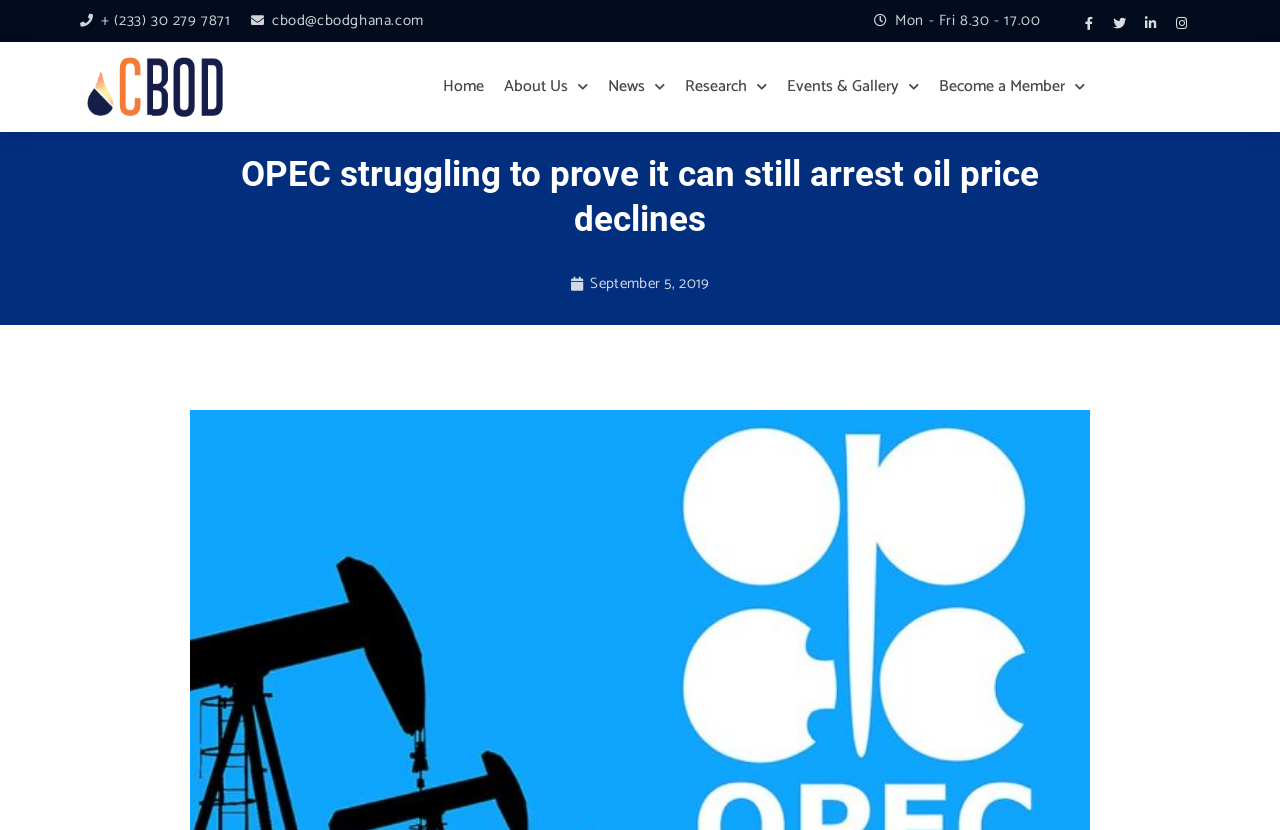Using the provided element description "September 5, 2019", determine the bounding box coordinates of the UI element.

[0.446, 0.328, 0.554, 0.355]